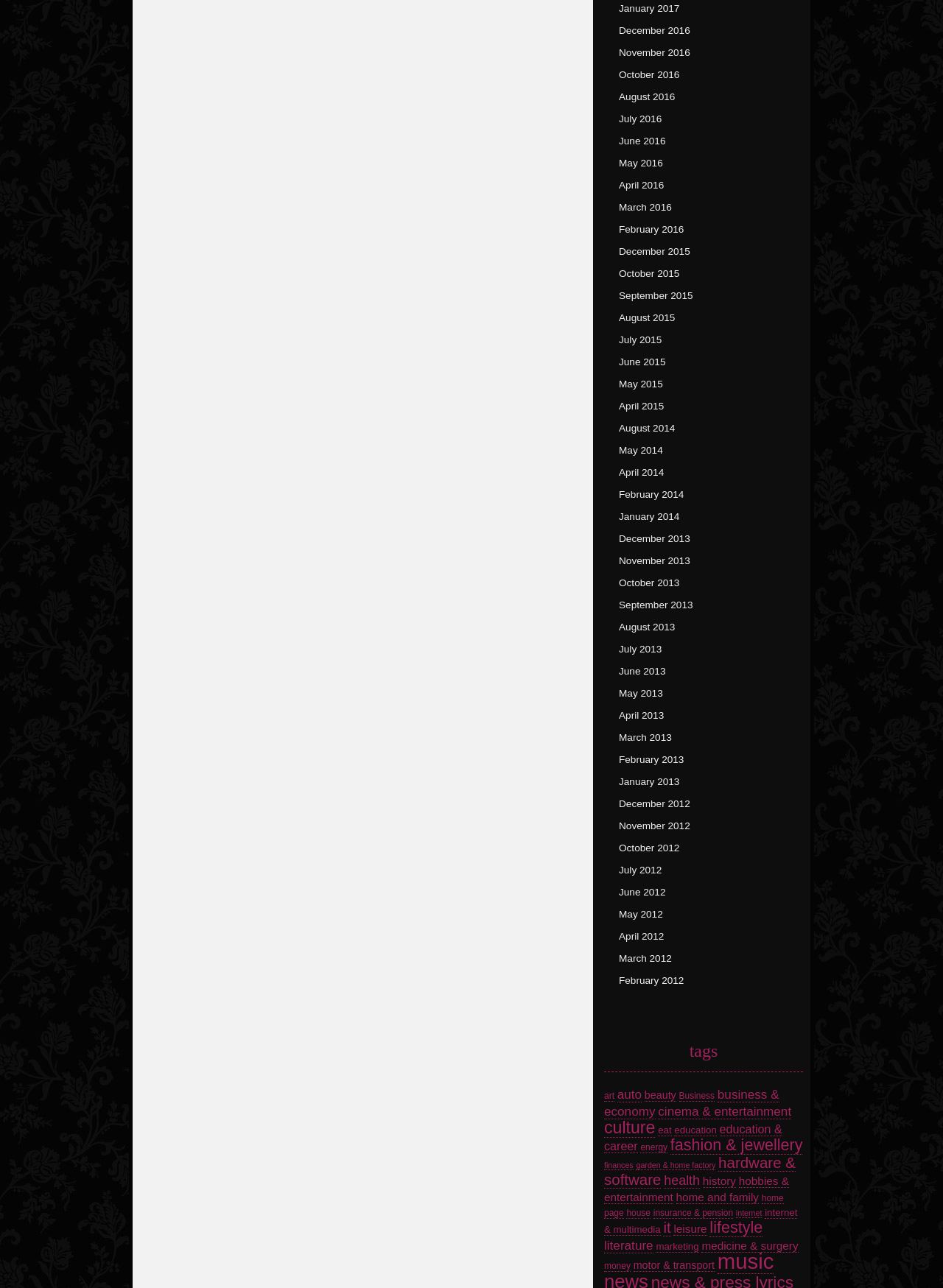Locate the bounding box of the UI element described by: "Library" in the given webpage screenshot.

None